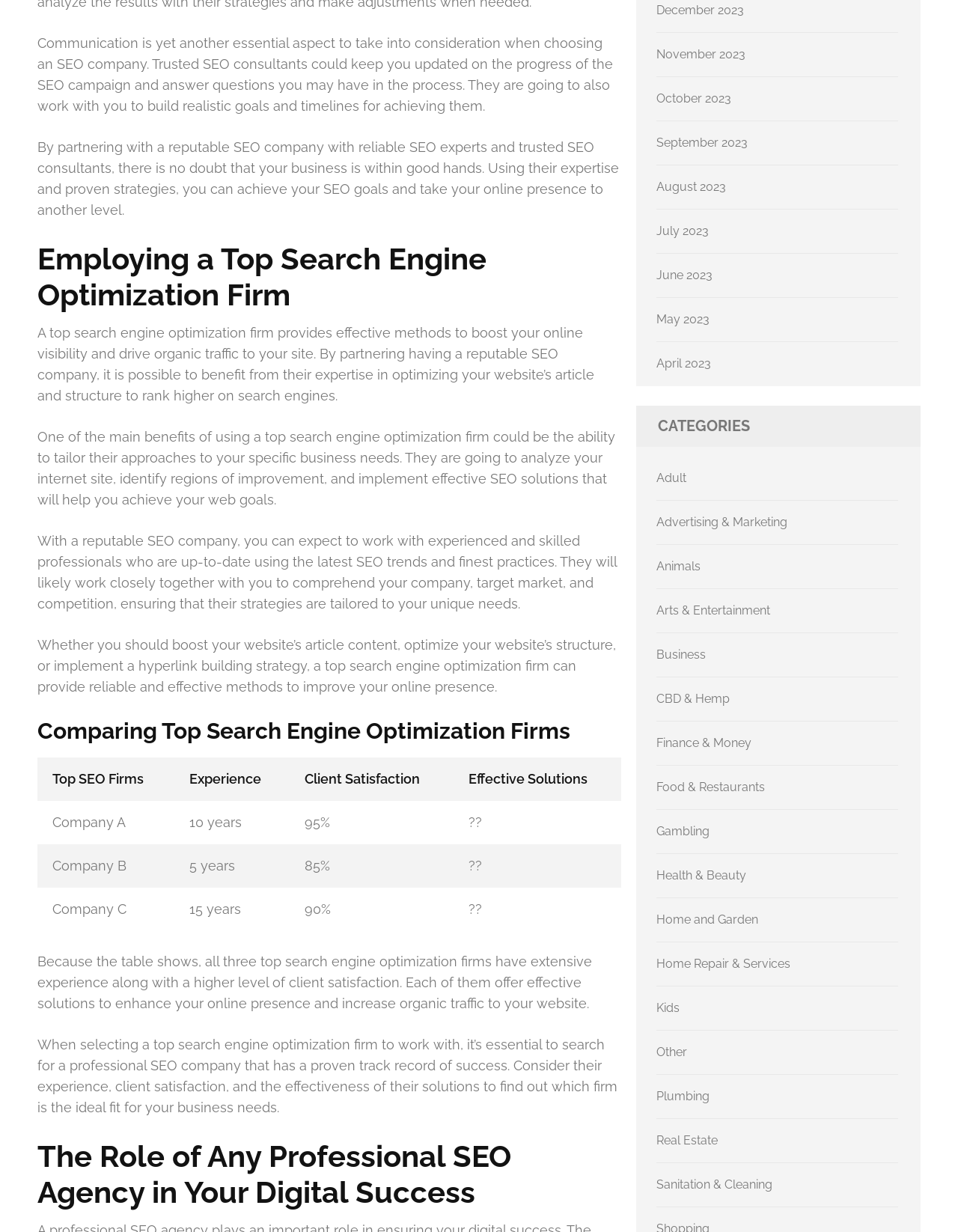Please determine the bounding box coordinates of the clickable area required to carry out the following instruction: "View the 'CATEGORIES' section". The coordinates must be four float numbers between 0 and 1, represented as [left, top, right, bottom].

[0.664, 0.33, 0.961, 0.363]